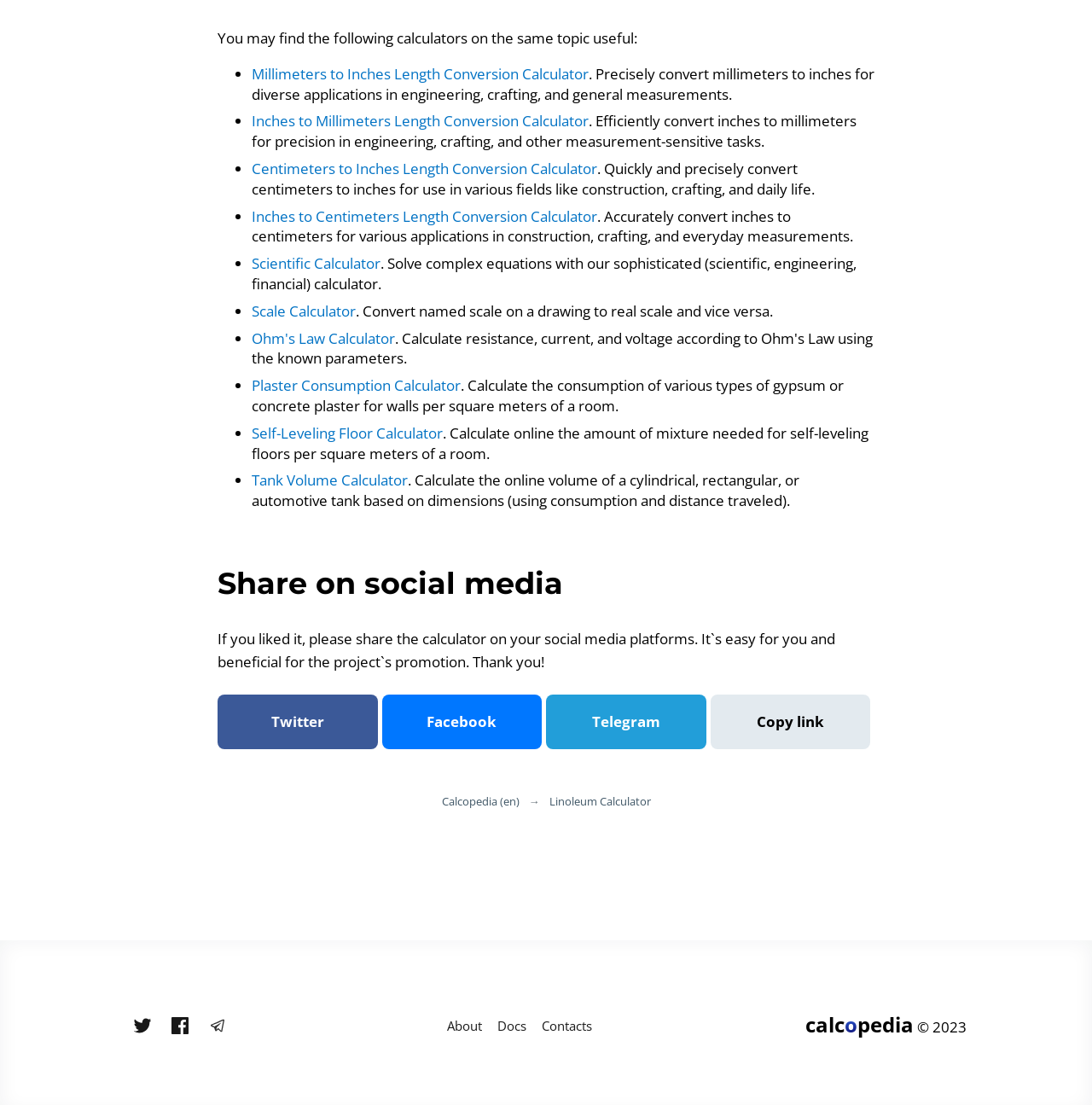Provide the bounding box coordinates of the section that needs to be clicked to accomplish the following instruction: "Share on Twitter."

[0.199, 0.629, 0.346, 0.678]